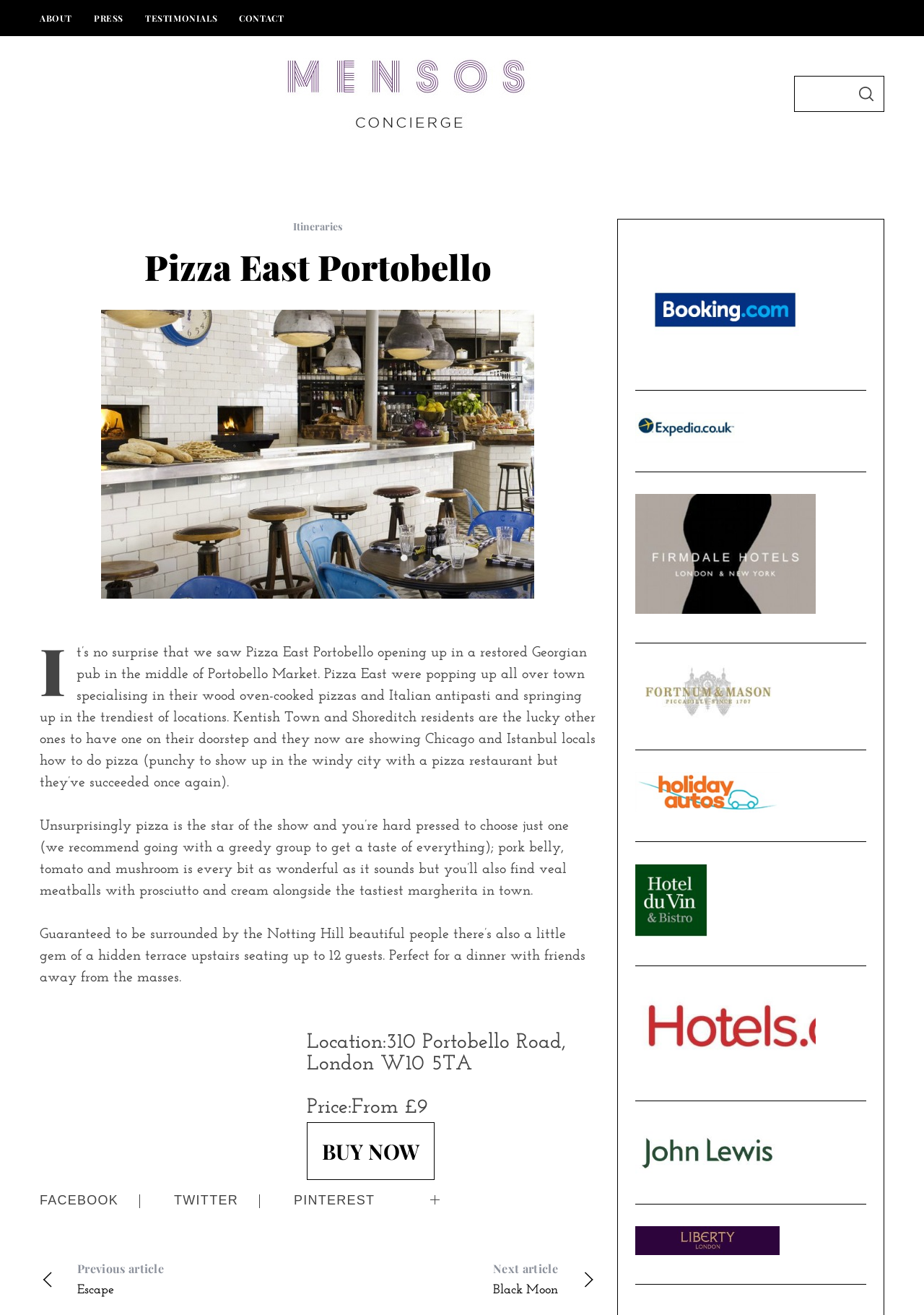Describe the entire webpage, focusing on both content and design.

This webpage is about Pizza East Portobello, a restaurant located at 310 Portobello Road, London W10 5TA. The page has a navigation menu at the top with links to "ABOUT", "PRESS", "TESTIMONIALS", and "CONTACT". Below the navigation menu, there is a large image with a link to "Mensos Concierge - Luxury Lifestyle and Travel Concierge sourcing restaurants, bars, hotels and bespoke travel experiences".

On the left side of the page, there is a main menu with links to "DESTINATIONS", "TRAVEL PA", "HOTELS", "RESTAURANTS", and "BARS". Below the main menu, there is a header section with a link to "Itineraries" and a heading that reads "Pizza East Portobello". 

Next to the header section, there is a figure element, which is likely an image. Below the figure element, there is an article section that contains three paragraphs of text describing Pizza East Portobello. The text describes the restaurant's location, its menu, and its ambiance.

Below the article section, there are several links and text elements, including a "Location" section with the restaurant's address, a "Price" section with a price range starting from £9, and a "BUY NOW" link. There are also links to the restaurant's social media profiles, including Facebook, Twitter, and Pinterest.

At the bottom of the page, there are links to previous and next articles, as well as a section with several images and links. The images are likely thumbnails of other articles or restaurants.